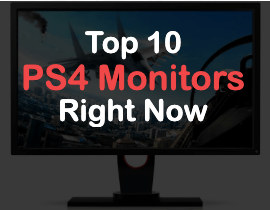Offer an in-depth caption of the image, mentioning all notable aspects.

The image showcases a sleek computer monitor, prominently featuring the text "Top 10 PS4 Monitors Right Now." This attention-grabbing caption emphasizes the relevance and current trends for PlayStation 4 monitor options. The backdrop hints at an action-packed gaming scene, suggesting that these monitors are perfect for immersive gaming experiences. The design aims to appeal to gamers eager to enhance their setup with high-quality displays optimized for PS4 gaming, highlighting the urgency of selecting the best monitors available.